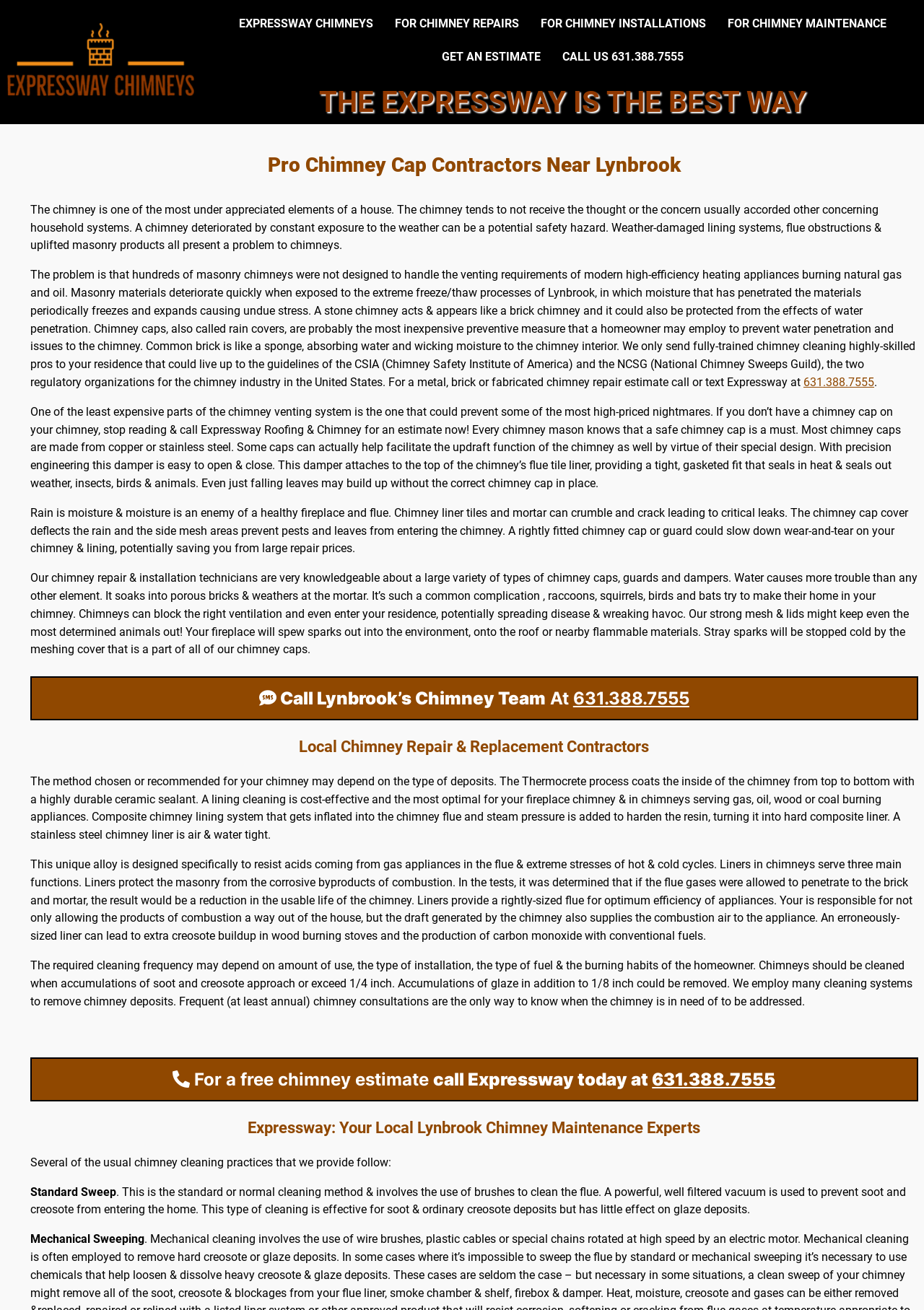Find the bounding box coordinates of the clickable area required to complete the following action: "Click the '631.388.7555' link".

[0.87, 0.287, 0.946, 0.297]